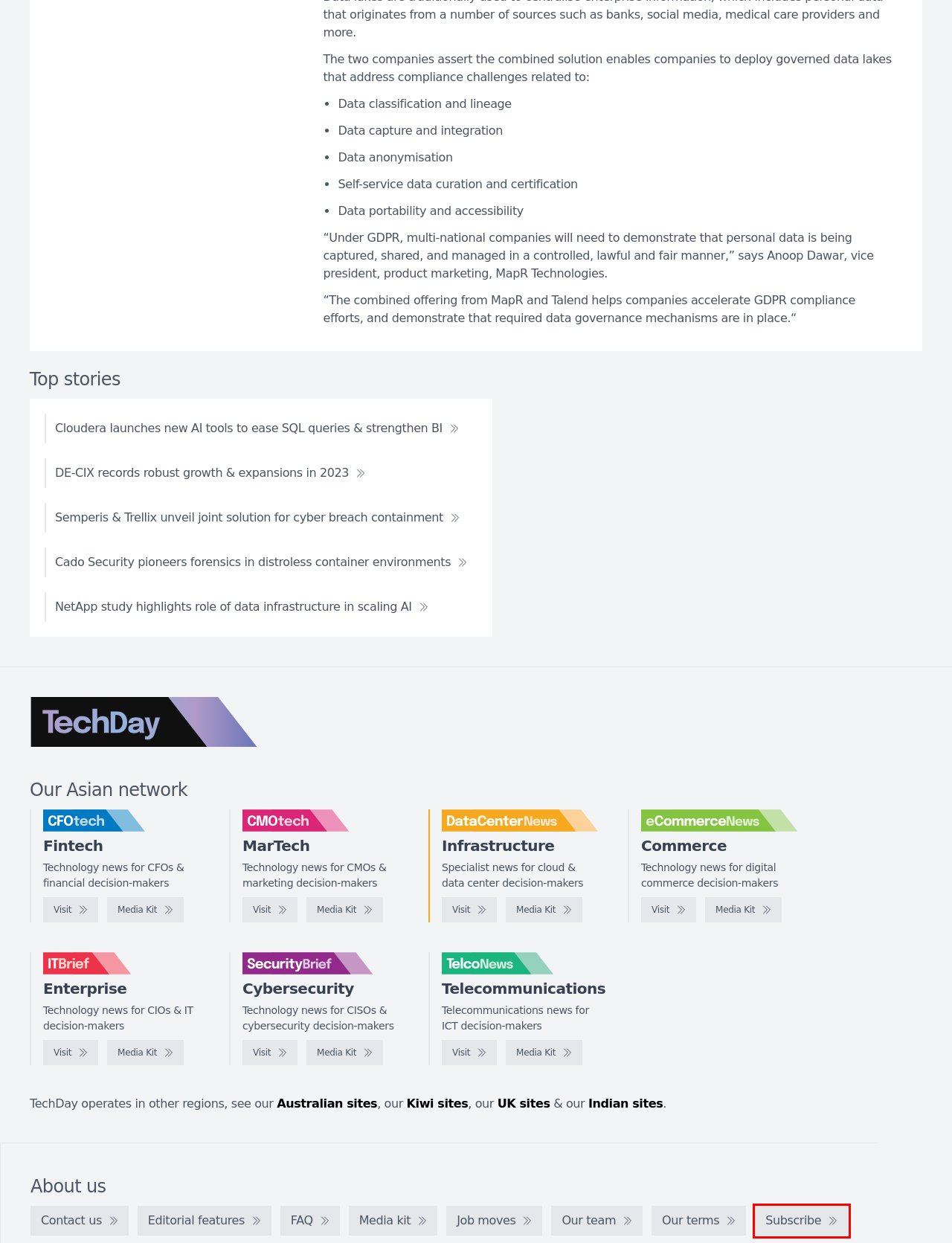You see a screenshot of a webpage with a red bounding box surrounding an element. Pick the webpage description that most accurately represents the new webpage after interacting with the element in the red bounding box. The options are:
A. CMOtech Asia - Media kit
B. SecurityBrief Asia - Media kit
C. CFOtech Asia - Media kit
D. TelcoNews Asia - Media kit
E. CFOtech Asia - Technology news for CFOs & financial decision-makers
F. TechDay UK - The United Kingdom's, technology news network
G. Join our mailing list
H. TechDay New Zealand - Aotearoa's technology news network

G